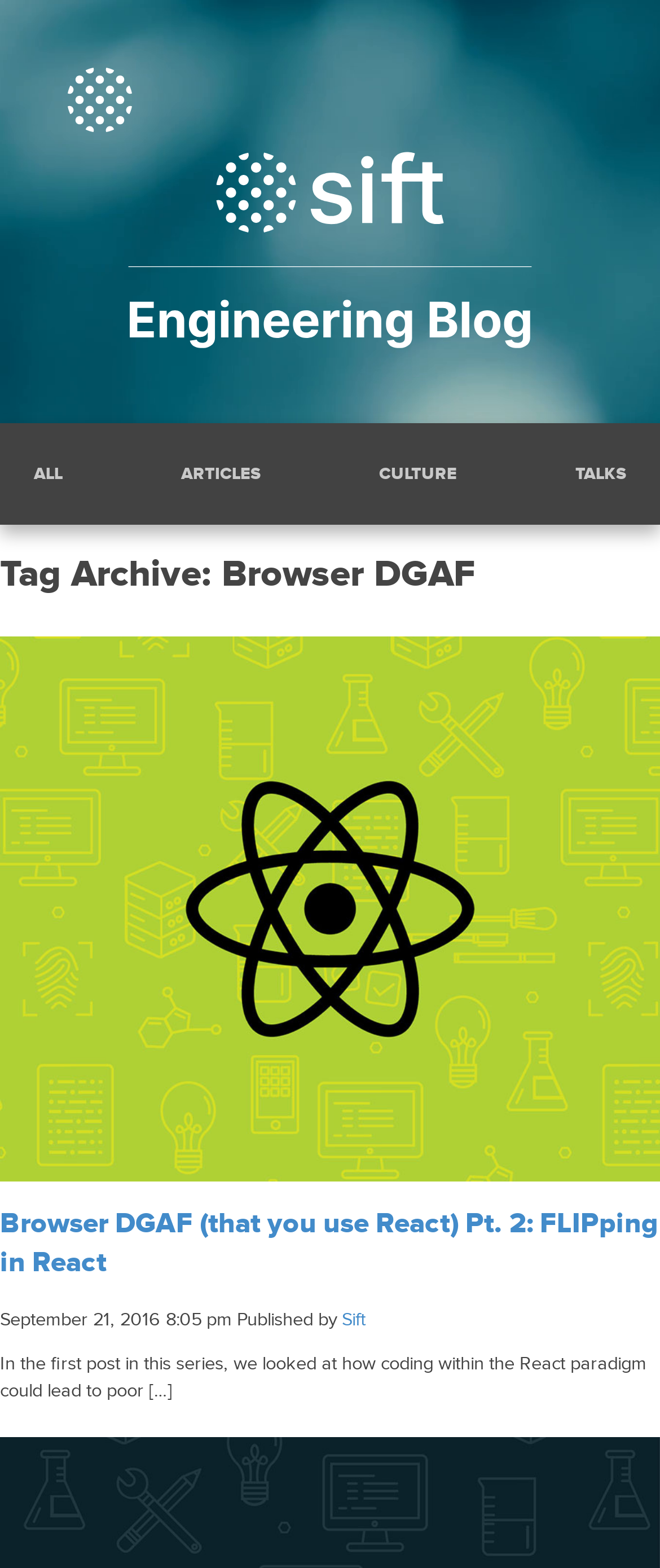Please find the bounding box coordinates (top-left x, top-left y, bottom-right x, bottom-right y) in the screenshot for the UI element described as follows: Talks

[0.872, 0.297, 0.949, 0.31]